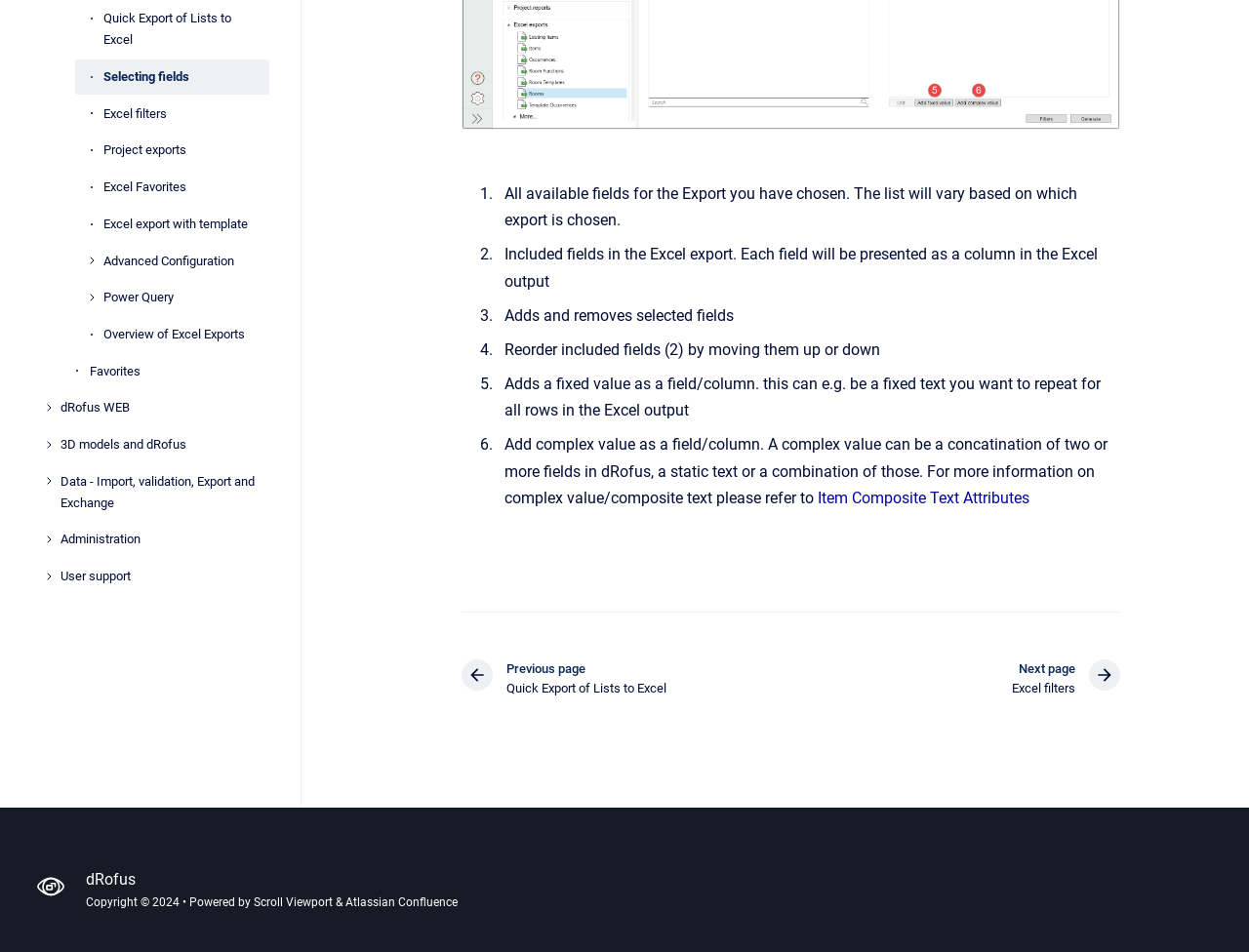Find and provide the bounding box coordinates for the UI element described here: "Next page : Excel filters". The coordinates should be given as four float numbers between 0 and 1: [left, top, right, bottom].

[0.81, 0.693, 0.897, 0.733]